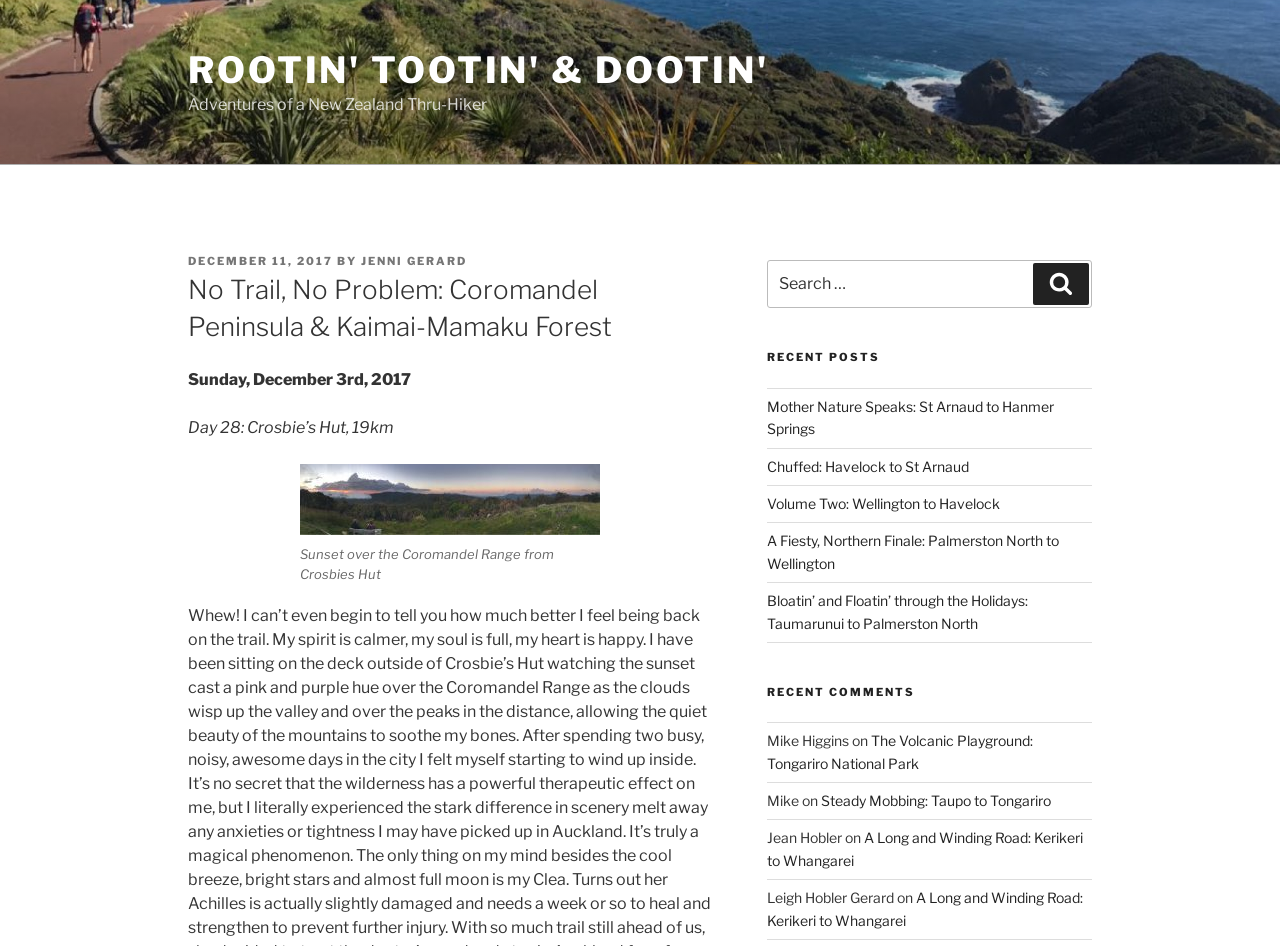What is the category of the recent posts?
Look at the screenshot and give a one-word or phrase answer.

Hiking